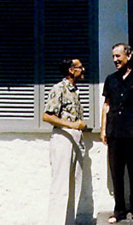Give a thorough caption of the image, focusing on all visible elements.

This image captures a significant moment as James Bond, the American ornithologist whose name inspired Ian Fleming’s iconic character, meets the author Ian Fleming at Goldeneye, Fleming’s residence in Jamaica. The photograph showcases a candid interaction between the two, likely during the 1960s, when they met just once on February 5, 1964. The setting reflects the relaxed atmosphere of Goldeneye, with its characteristic shutters in the background. The image signifies the convergence of reality and fiction, highlighting the influence of the real James Bond on the literary world created by Fleming.